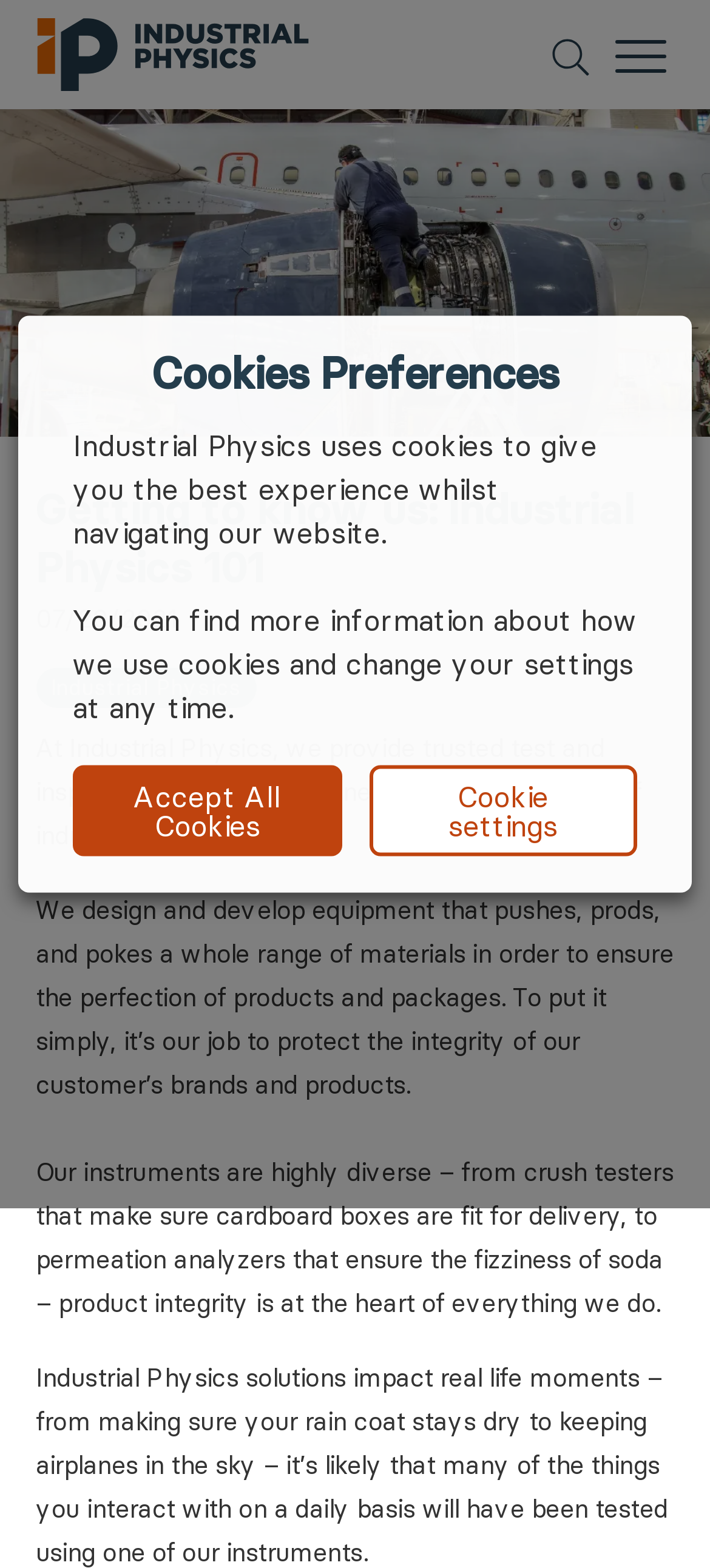From the webpage screenshot, predict the bounding box coordinates (top-left x, top-left y, bottom-right x, bottom-right y) for the UI element described here: Accept All Cookies

[0.103, 0.488, 0.482, 0.546]